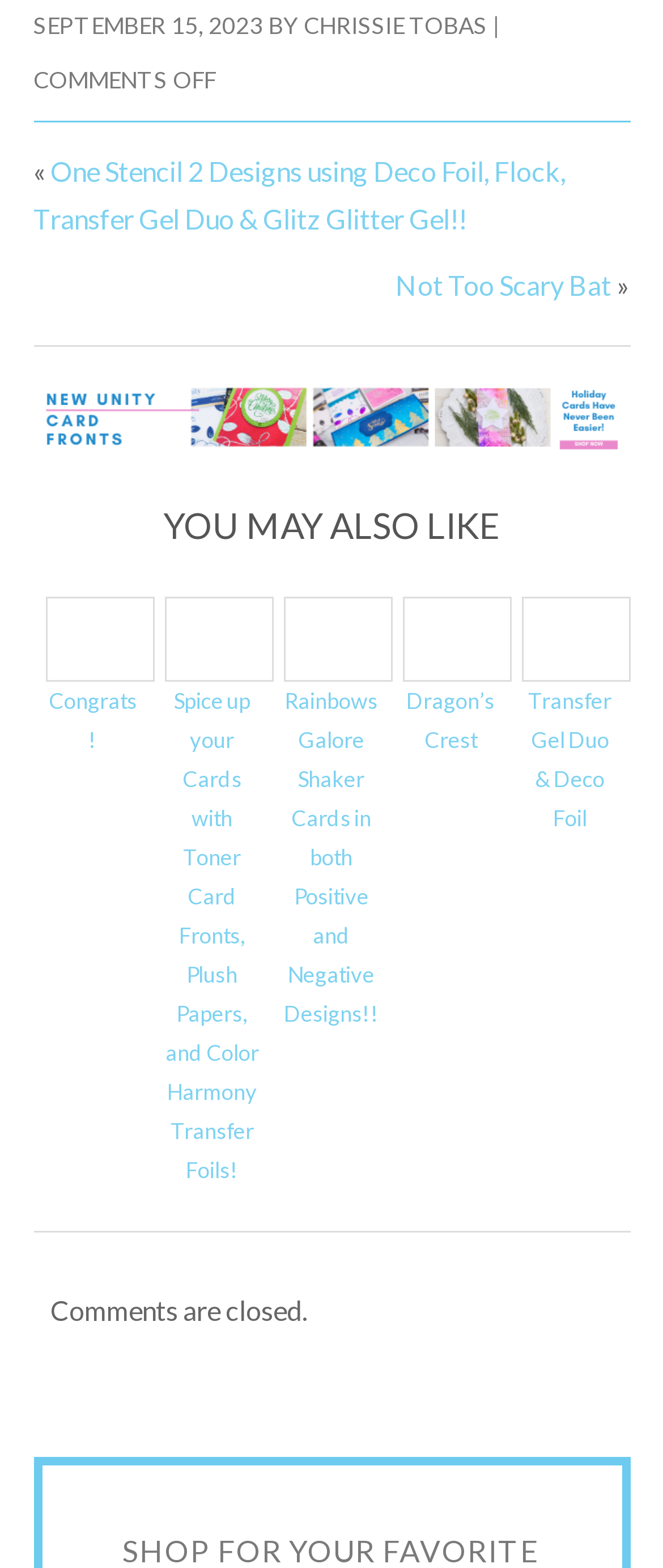Find and indicate the bounding box coordinates of the region you should select to follow the given instruction: "go to the next page".

None